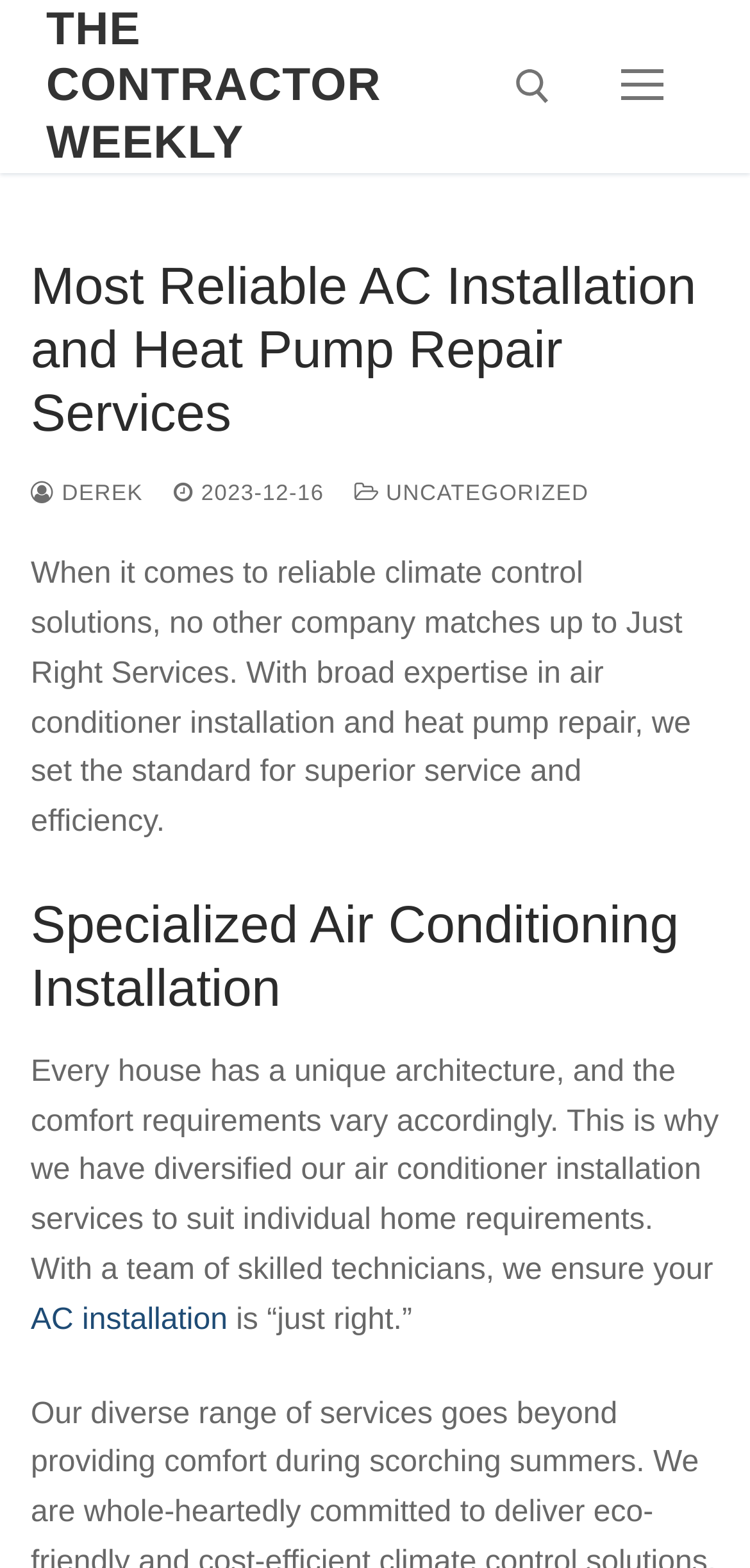What is the purpose of the search tool?
Kindly answer the question with as much detail as you can.

I inferred the purpose of the search tool by looking at the search box and the 'Search for:' label next to it. The search box is accompanied by a submit button, indicating that users can input search queries to find relevant content on the website.